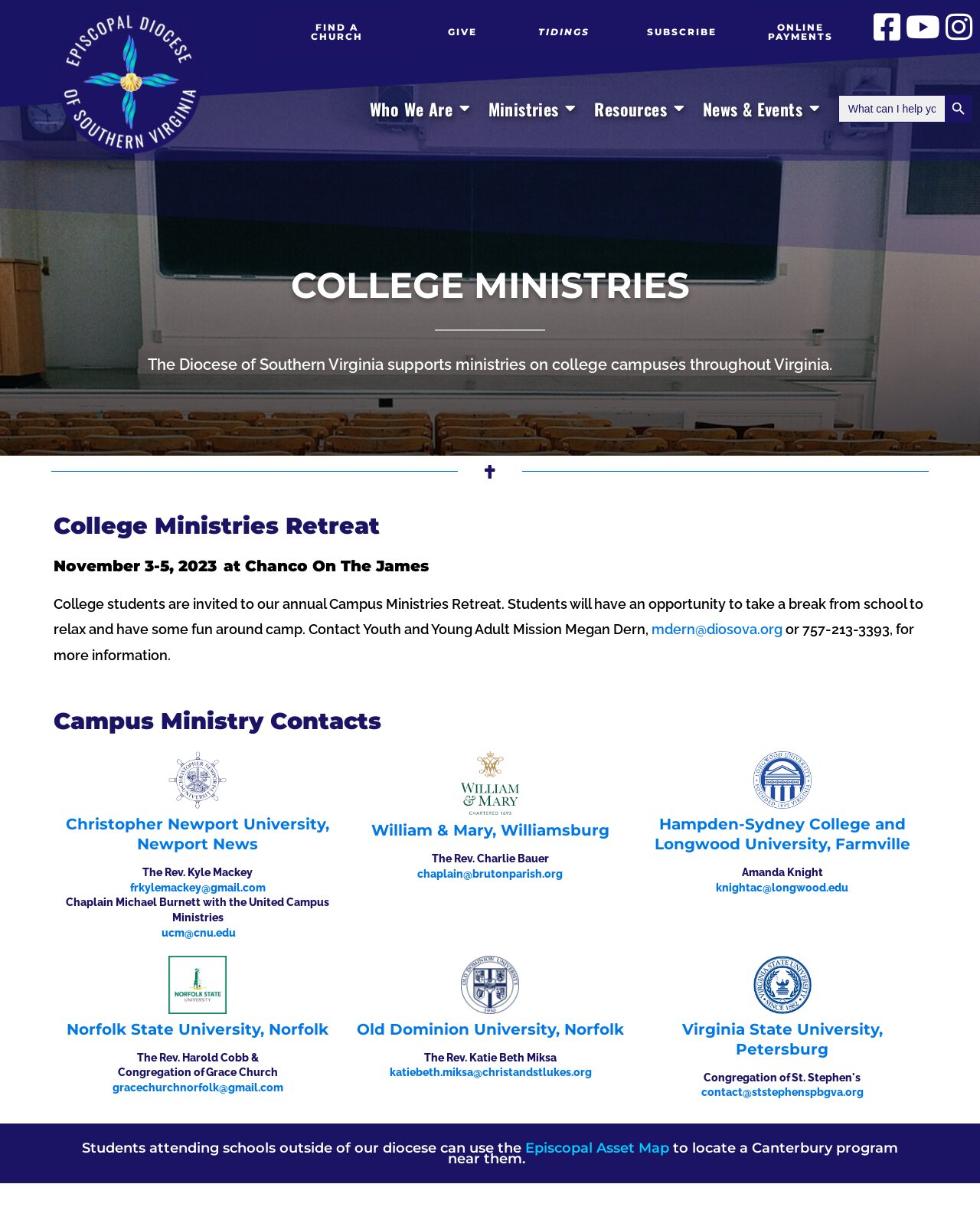Specify the bounding box coordinates of the element's region that should be clicked to achieve the following instruction: "Search for something". The bounding box coordinates consist of four float numbers between 0 and 1, in the format [left, top, right, bottom].

[0.855, 0.078, 0.992, 0.1]